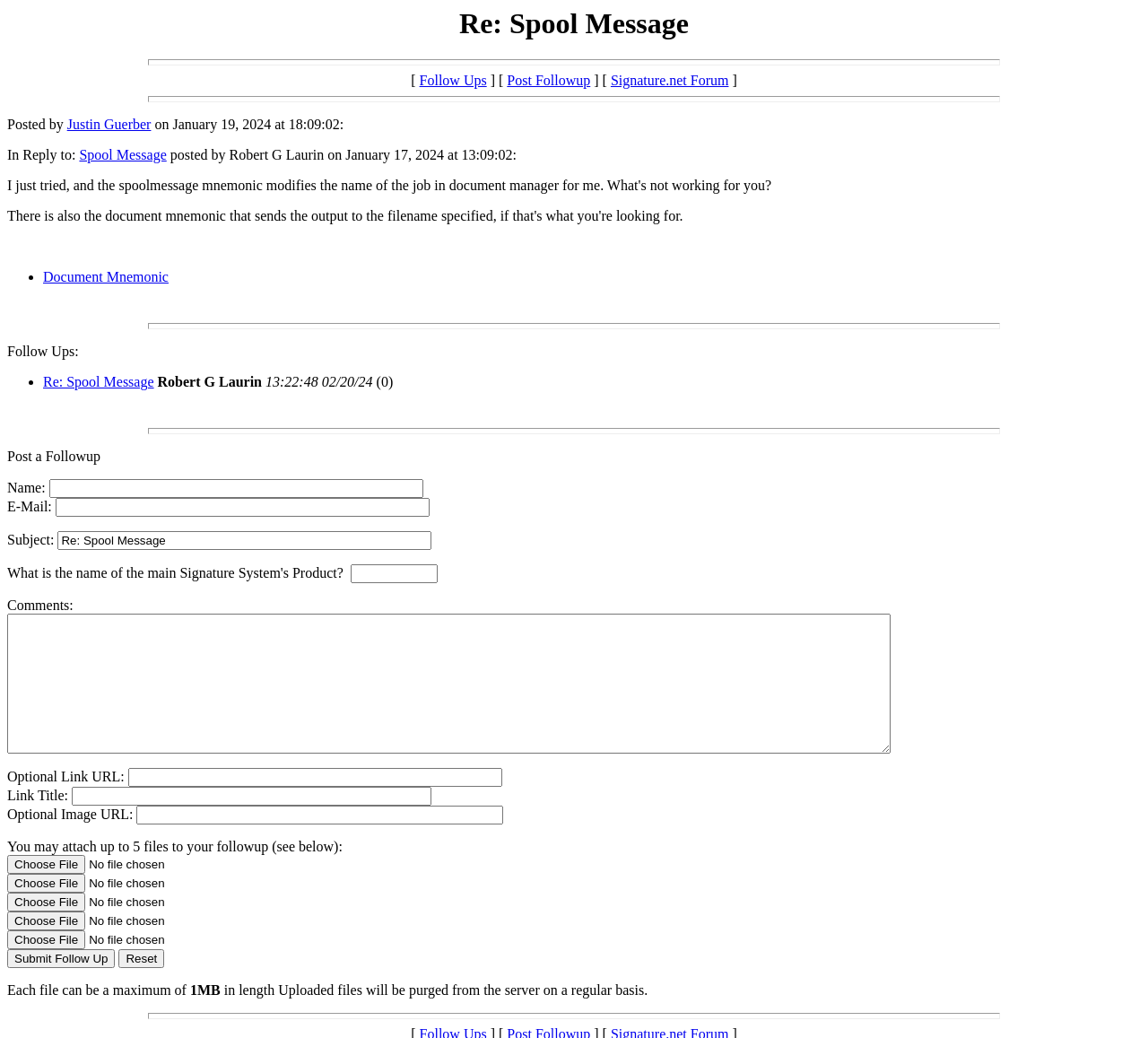Show the bounding box coordinates for the element that needs to be clicked to execute the following instruction: "Click on the 'Submit Follow Up' button". Provide the coordinates in the form of four float numbers between 0 and 1, i.e., [left, top, right, bottom].

[0.006, 0.915, 0.1, 0.933]